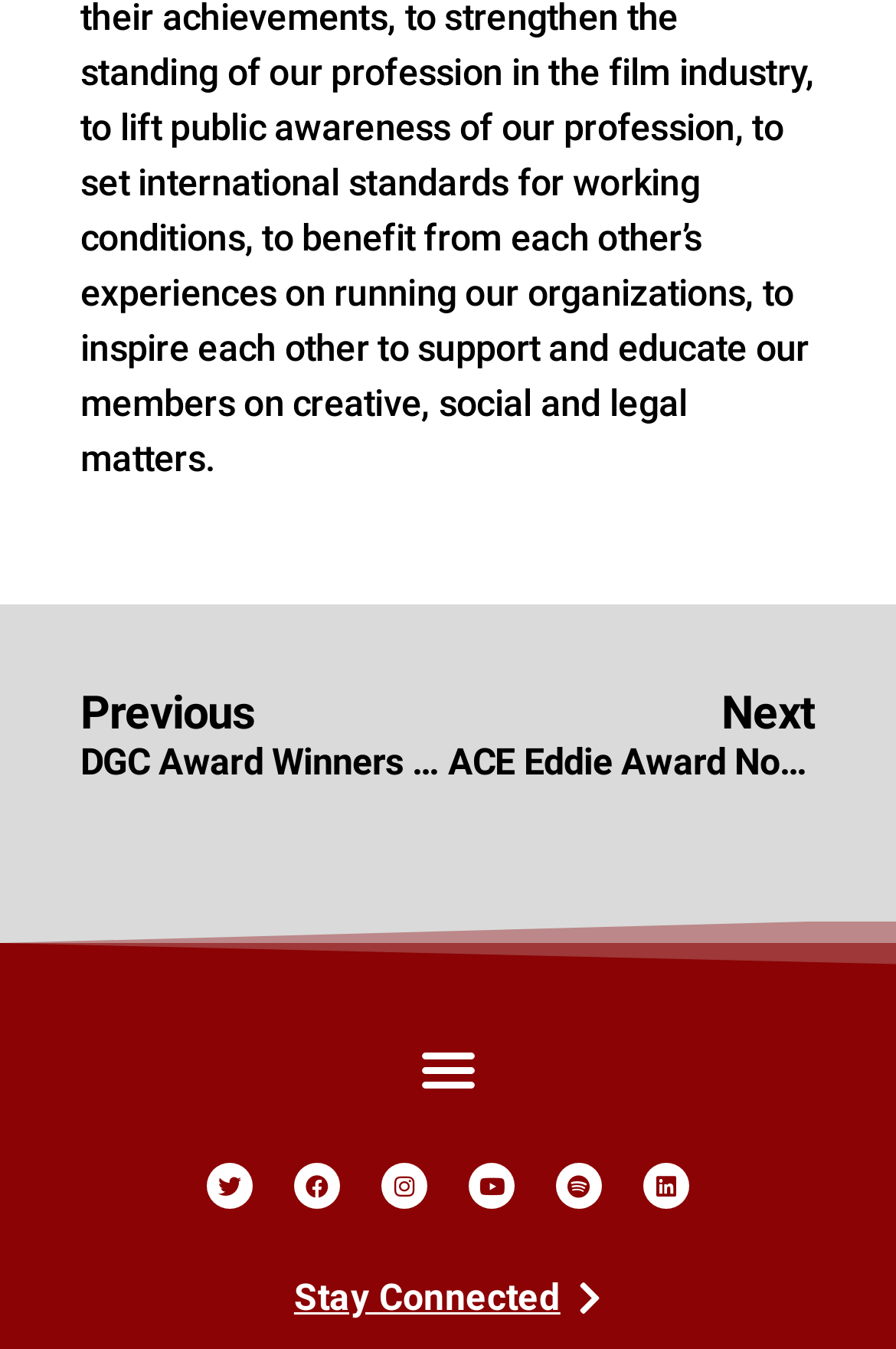Find the bounding box coordinates of the element I should click to carry out the following instruction: "Stay Connected".

[0.303, 0.931, 0.697, 0.994]